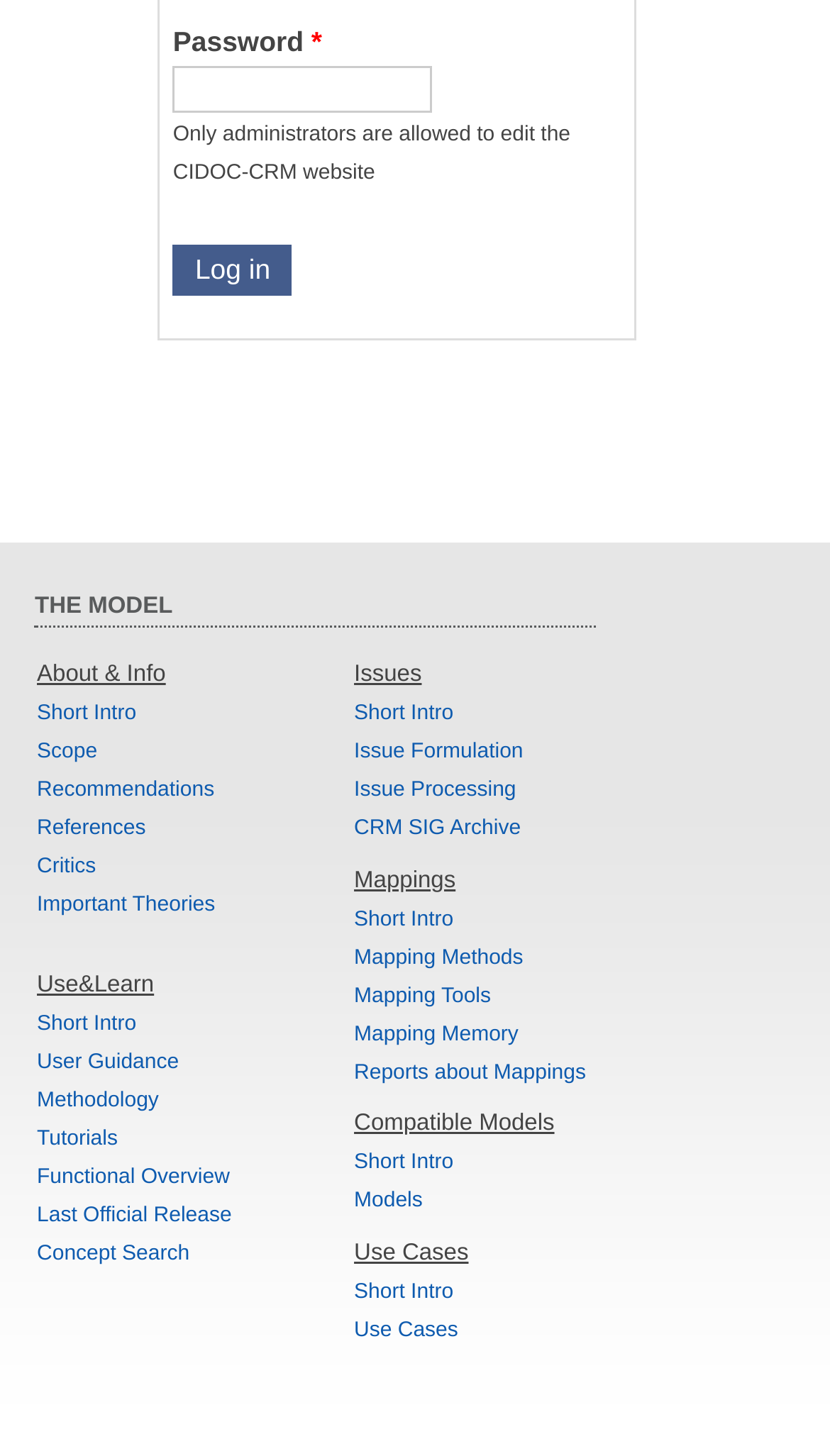Determine the bounding box coordinates for the HTML element described here: "parent_node: Password * name="pass"".

[0.208, 0.045, 0.521, 0.077]